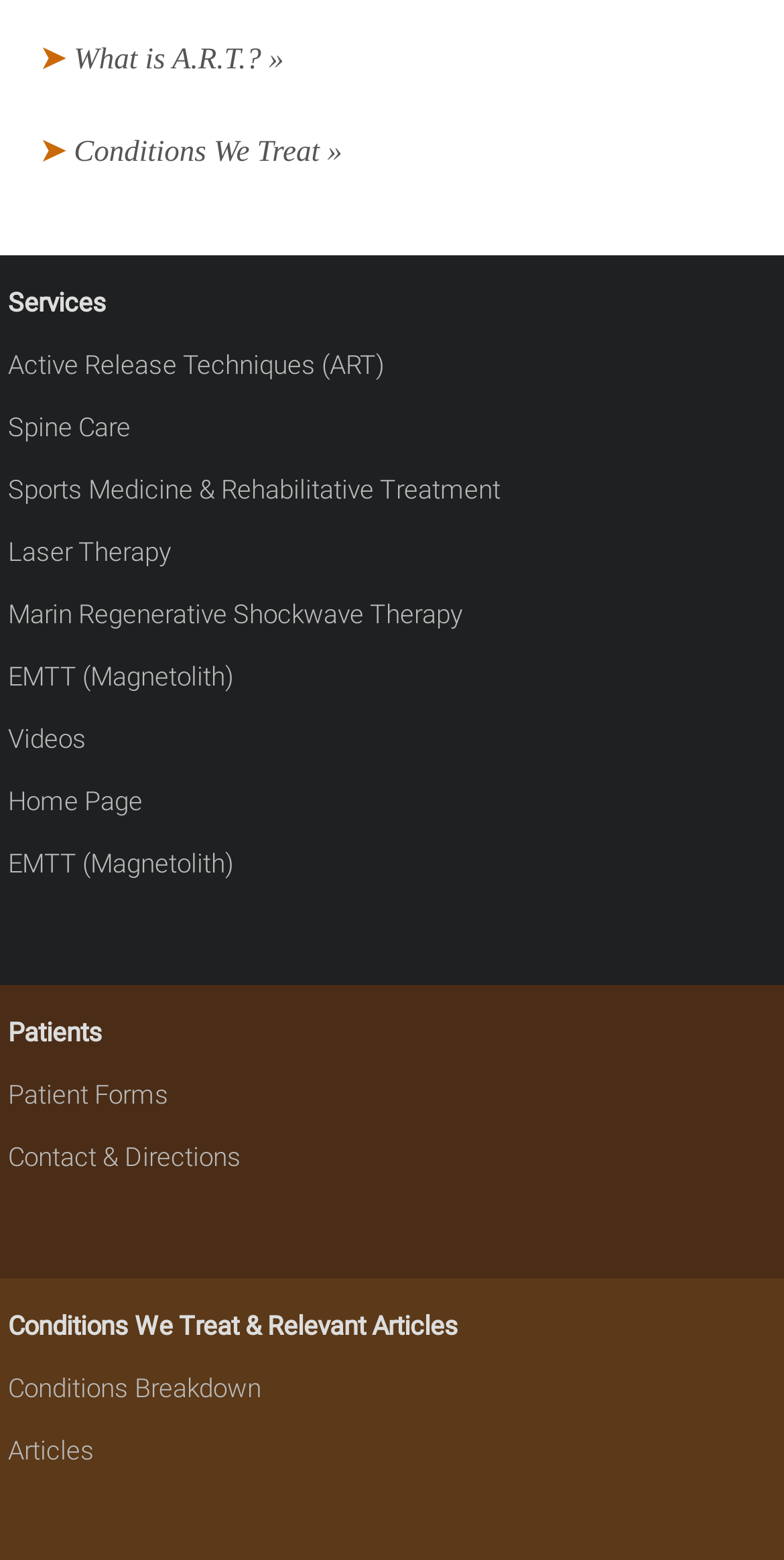Determine the bounding box for the UI element that matches this description: "Articles".

[0.01, 0.919, 0.12, 0.958]